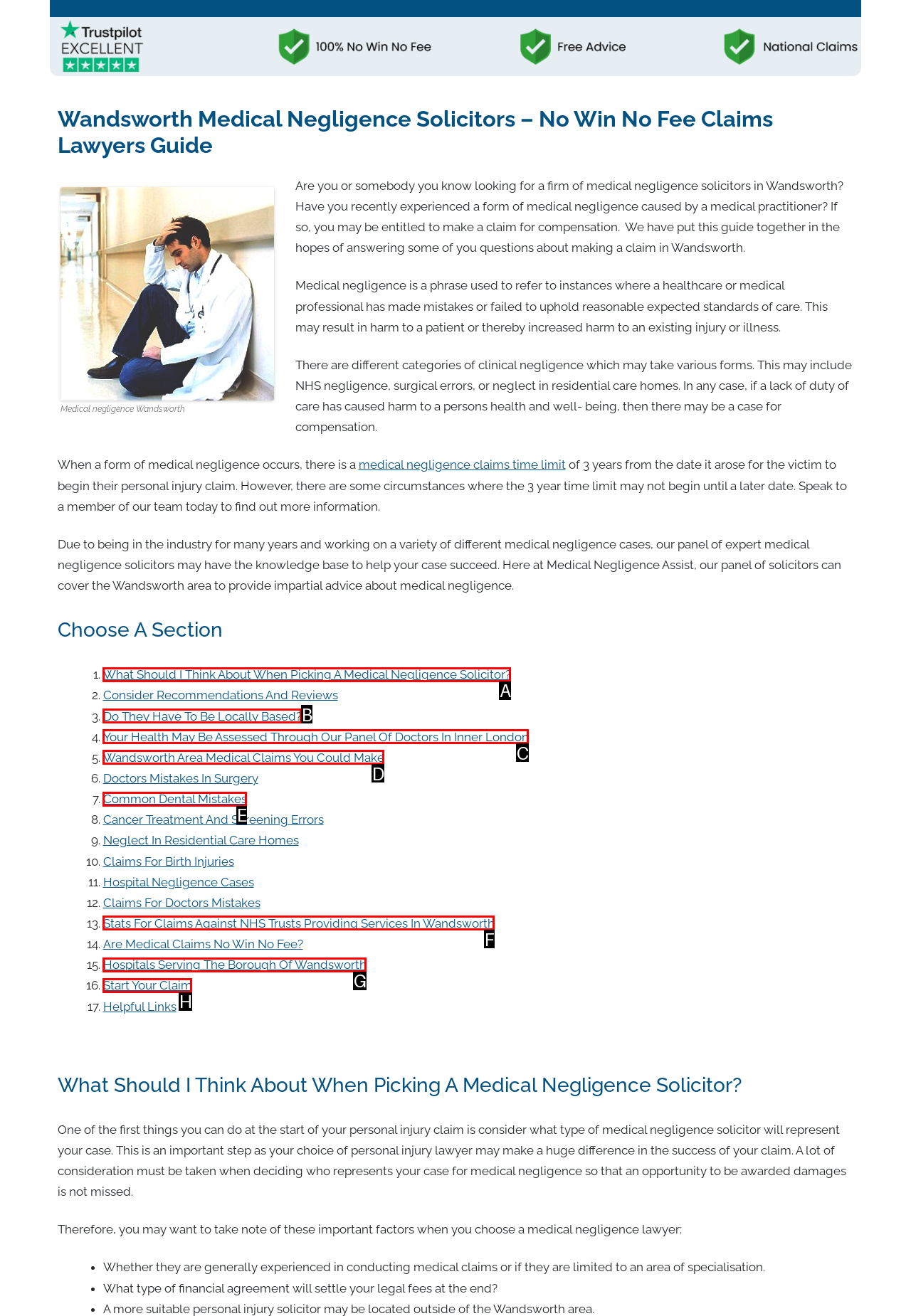Based on the element described as: Start Your Claim
Find and respond with the letter of the correct UI element.

H